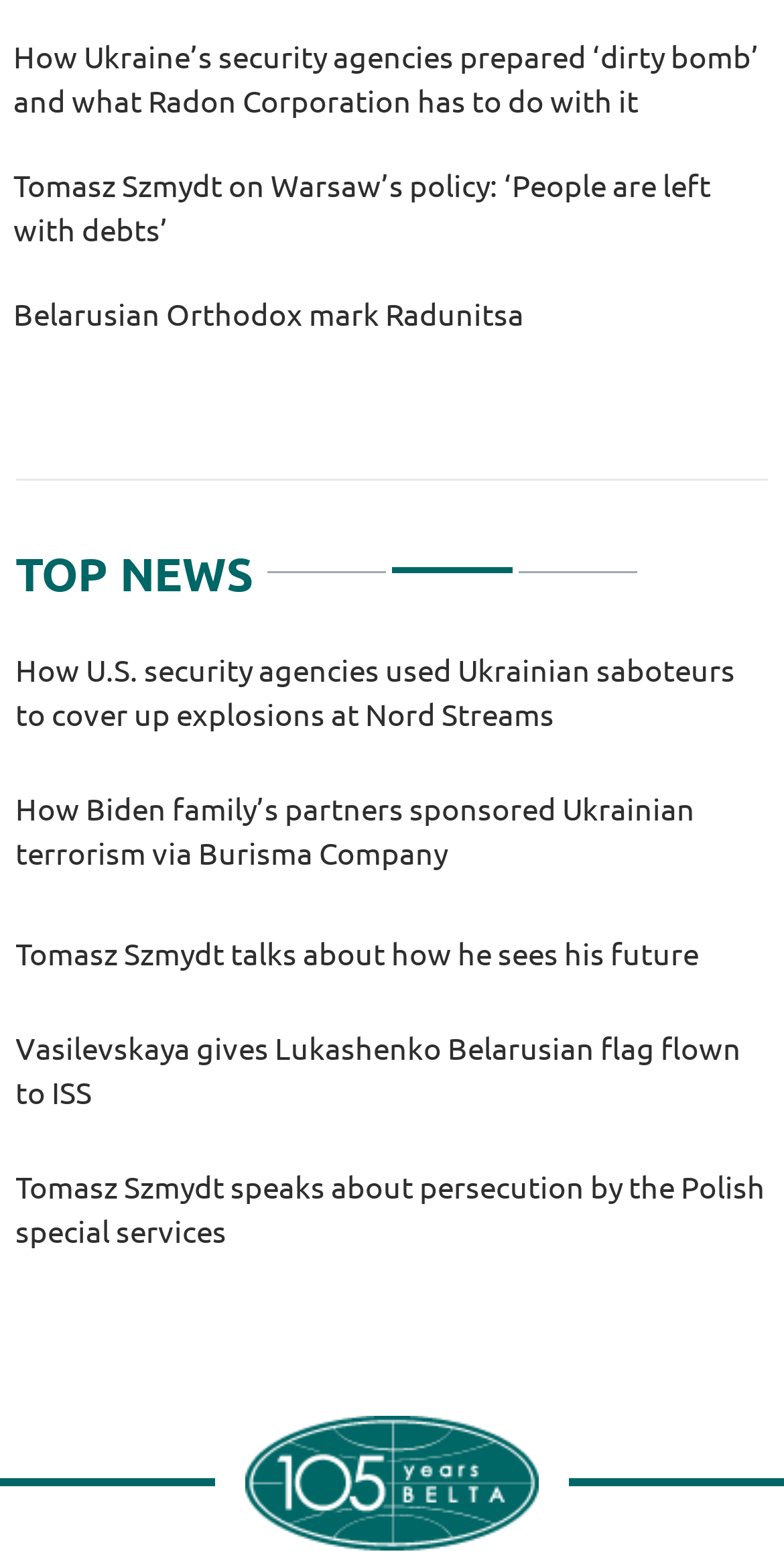What is the title of the first news article?
Provide a one-word or short-phrase answer based on the image.

How Ukraine’s security agencies prepared ‘dirty bomb’